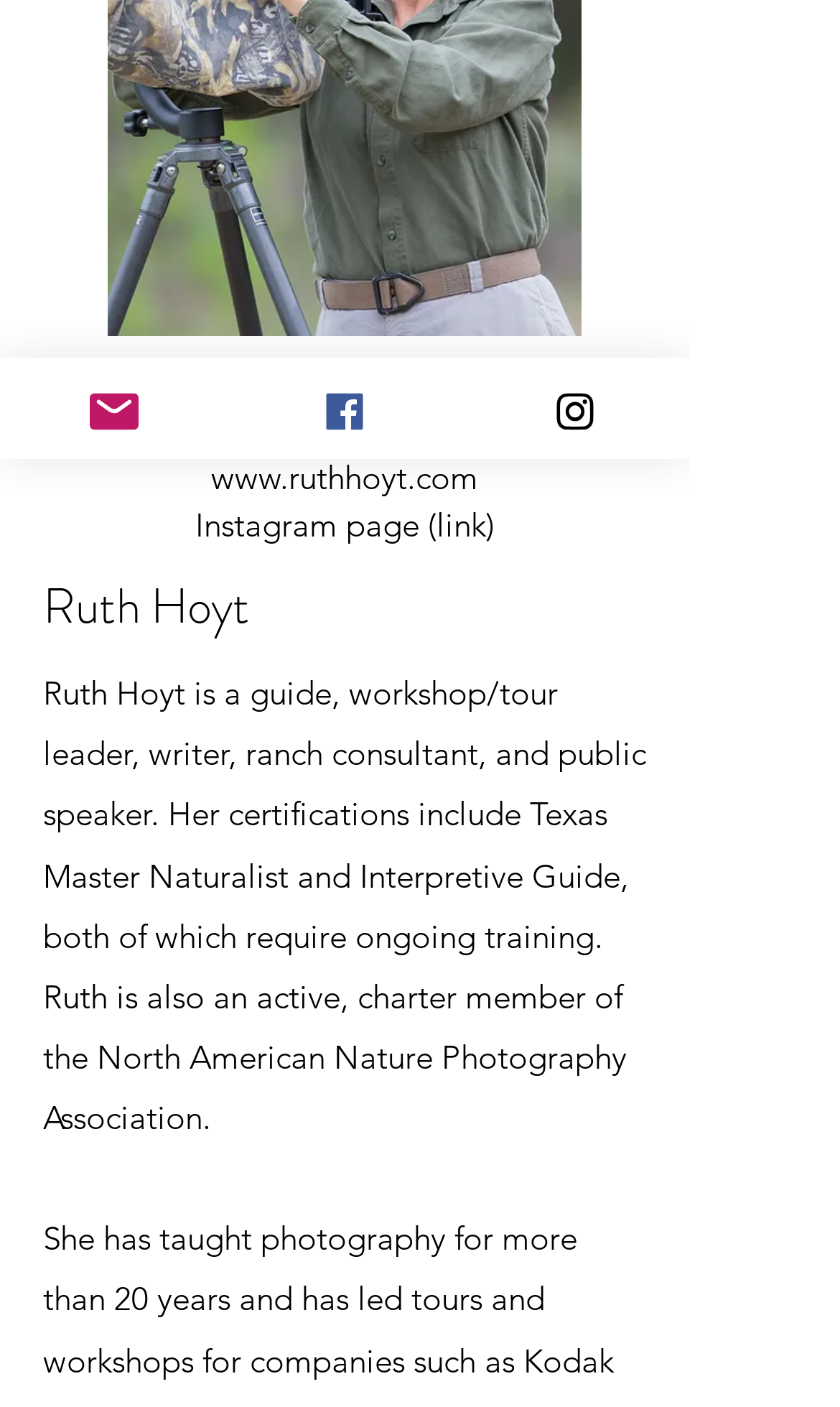Bounding box coordinates are specified in the format (top-left x, top-left y, bottom-right x, bottom-right y). All values are floating point numbers bounded between 0 and 1. Please provide the bounding box coordinate of the region this sentence describes: Instagram page (link)

[0.232, 0.359, 0.588, 0.388]